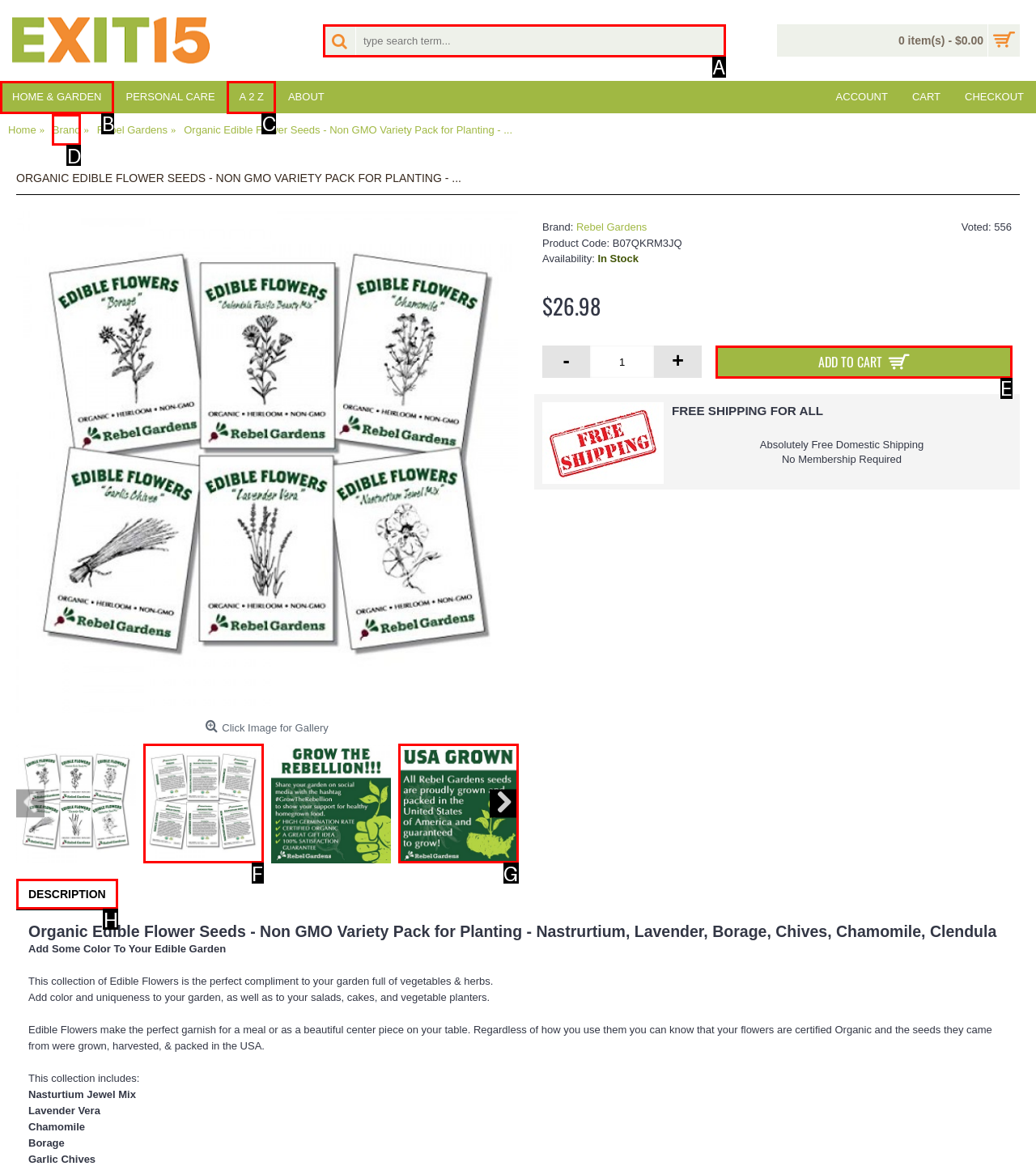Determine which HTML element I should select to execute the task: View related information on Bank of America
Reply with the corresponding option's letter from the given choices directly.

None